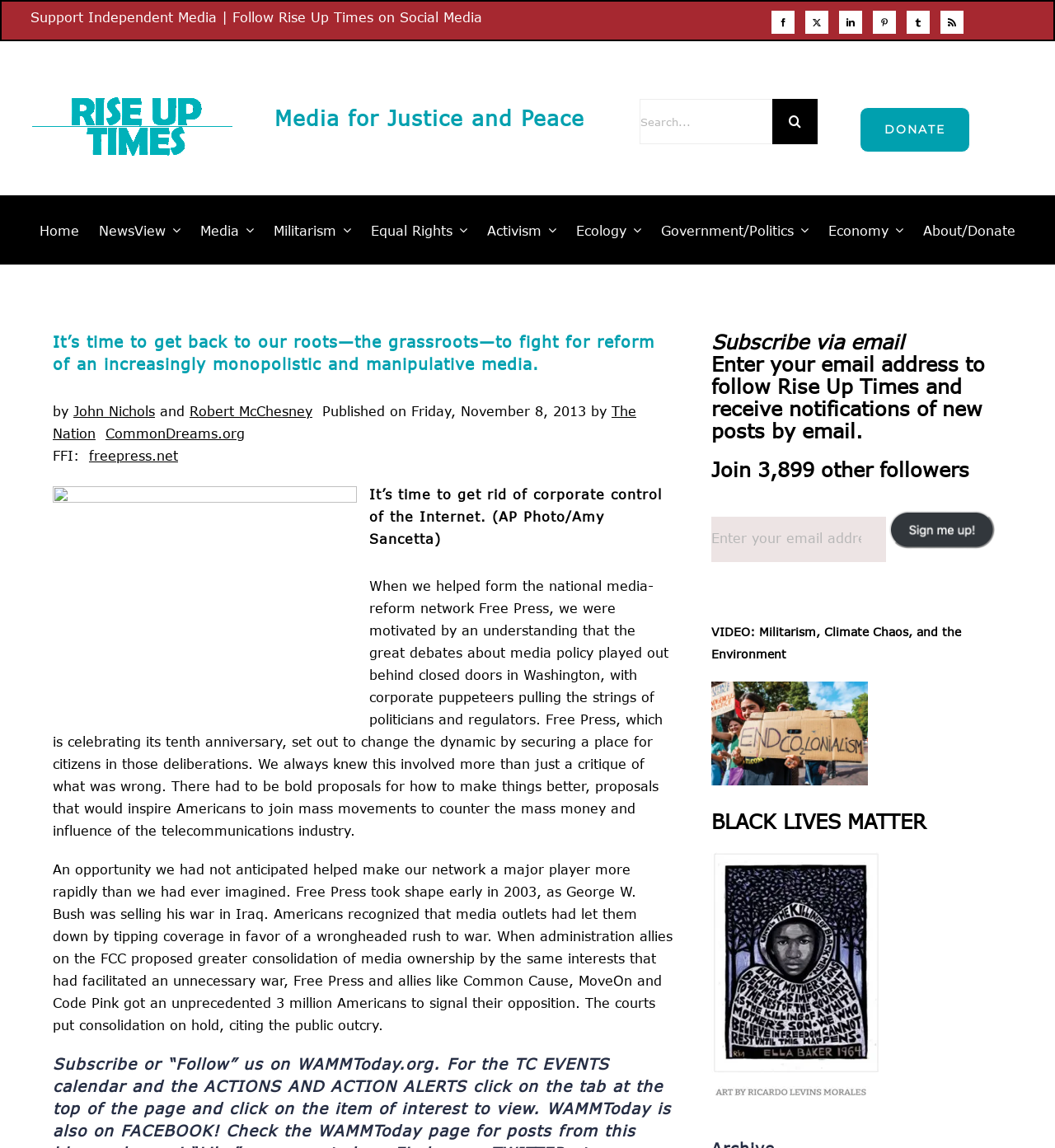What is the name of the organization celebrating its tenth anniversary?
From the details in the image, answer the question comprehensively.

I found the answer by reading the text 'Free Press, which is celebrating its tenth anniversary...' which indicates that Free Press is the organization celebrating its tenth anniversary.